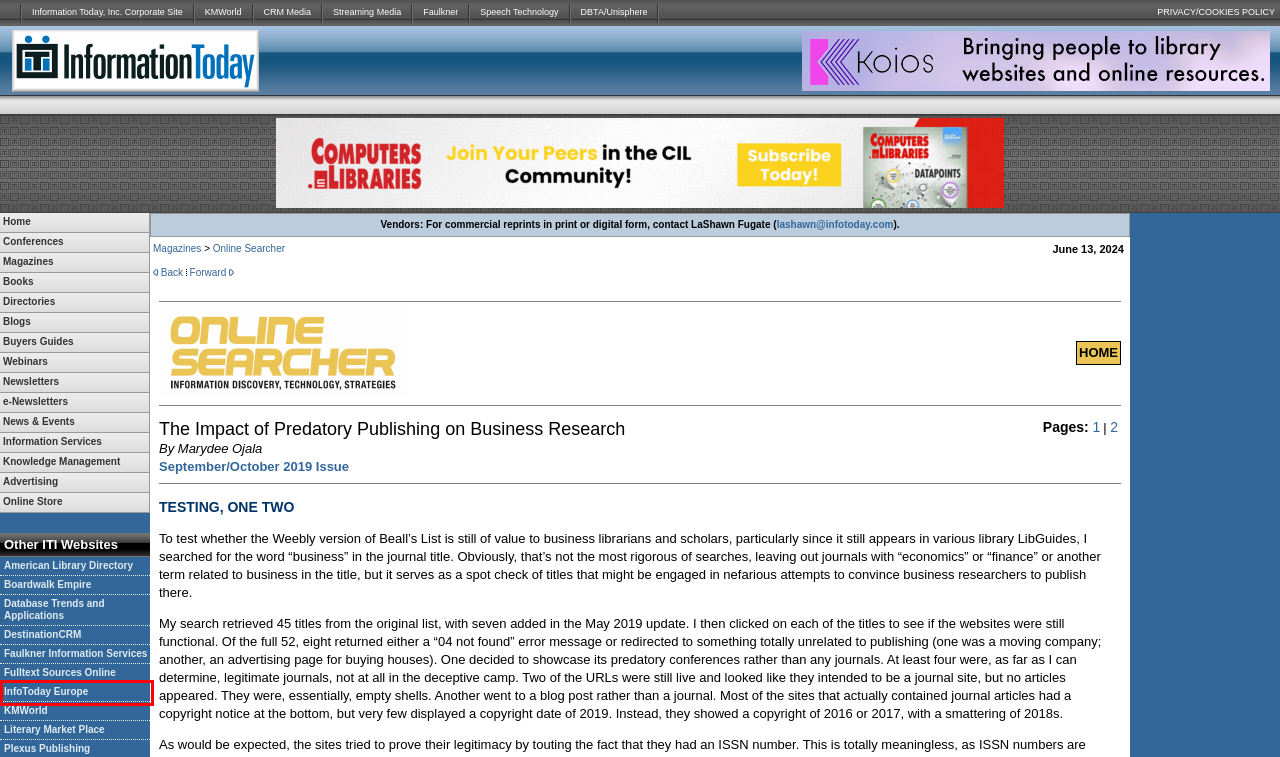Examine the screenshot of a webpage with a red bounding box around a UI element. Select the most accurate webpage description that corresponds to the new page after clicking the highlighted element. Here are the choices:
A. Information Today, Inc. - Periodicals
B. Information Today, Inc. - Conference Schedule
C. Data and Information Management, Big Data, Data Science - Database Trends and Applications
D. Fulltext Sources Online
E. Information Today Europe - Exploring the Trends Shaping the Global Information Space
F. Information Today, Inc. - Information Services
G. ONLINE SEARCHER: Information Discovery, Technology, Strategies
H. ITI's LiteraryMarketPlace.com ™

E